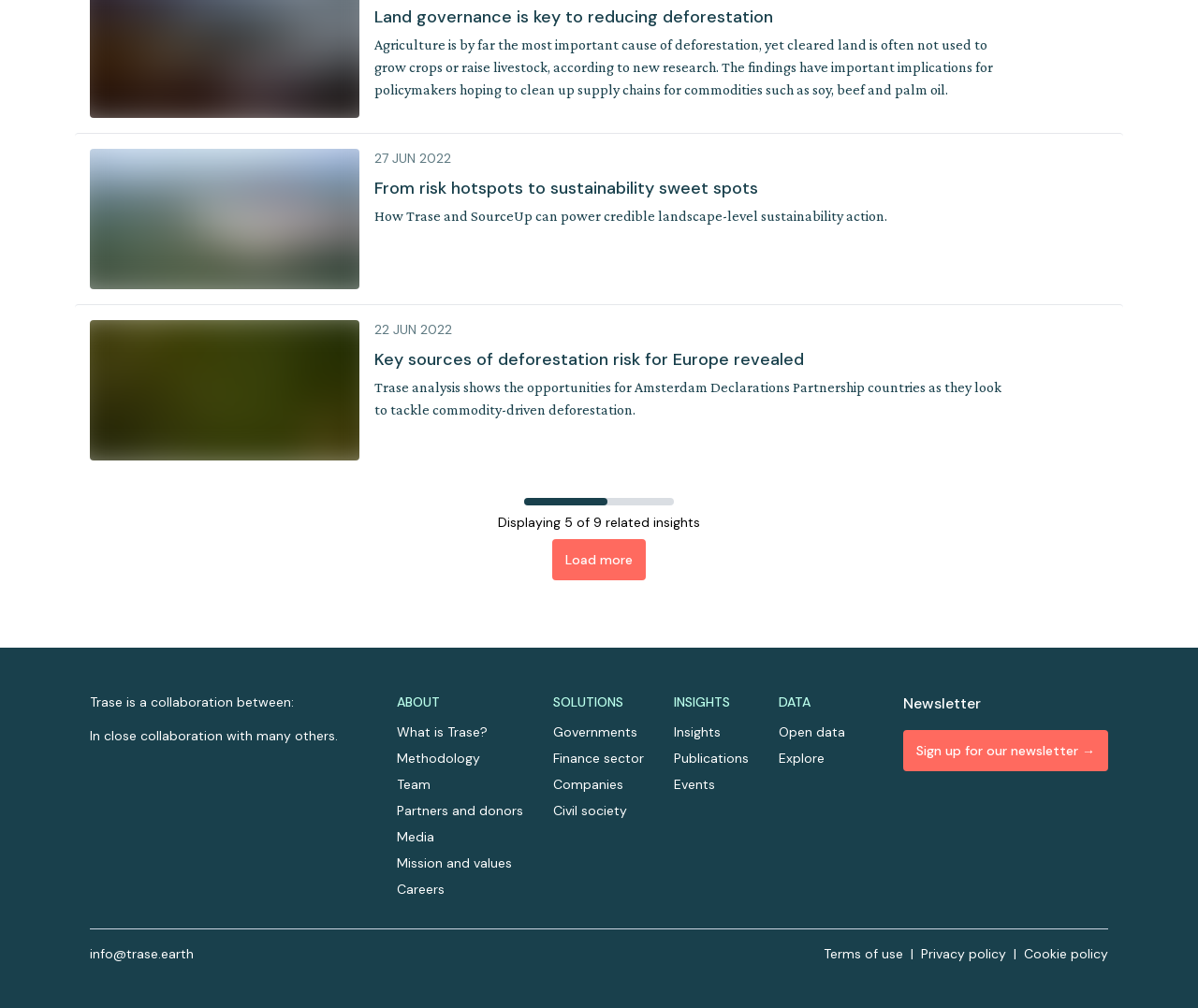Locate the bounding box coordinates of the area that needs to be clicked to fulfill the following instruction: "Read about land governance and deforestation". The coordinates should be in the format of four float numbers between 0 and 1, namely [left, top, right, bottom].

[0.313, 0.004, 0.925, 0.1]